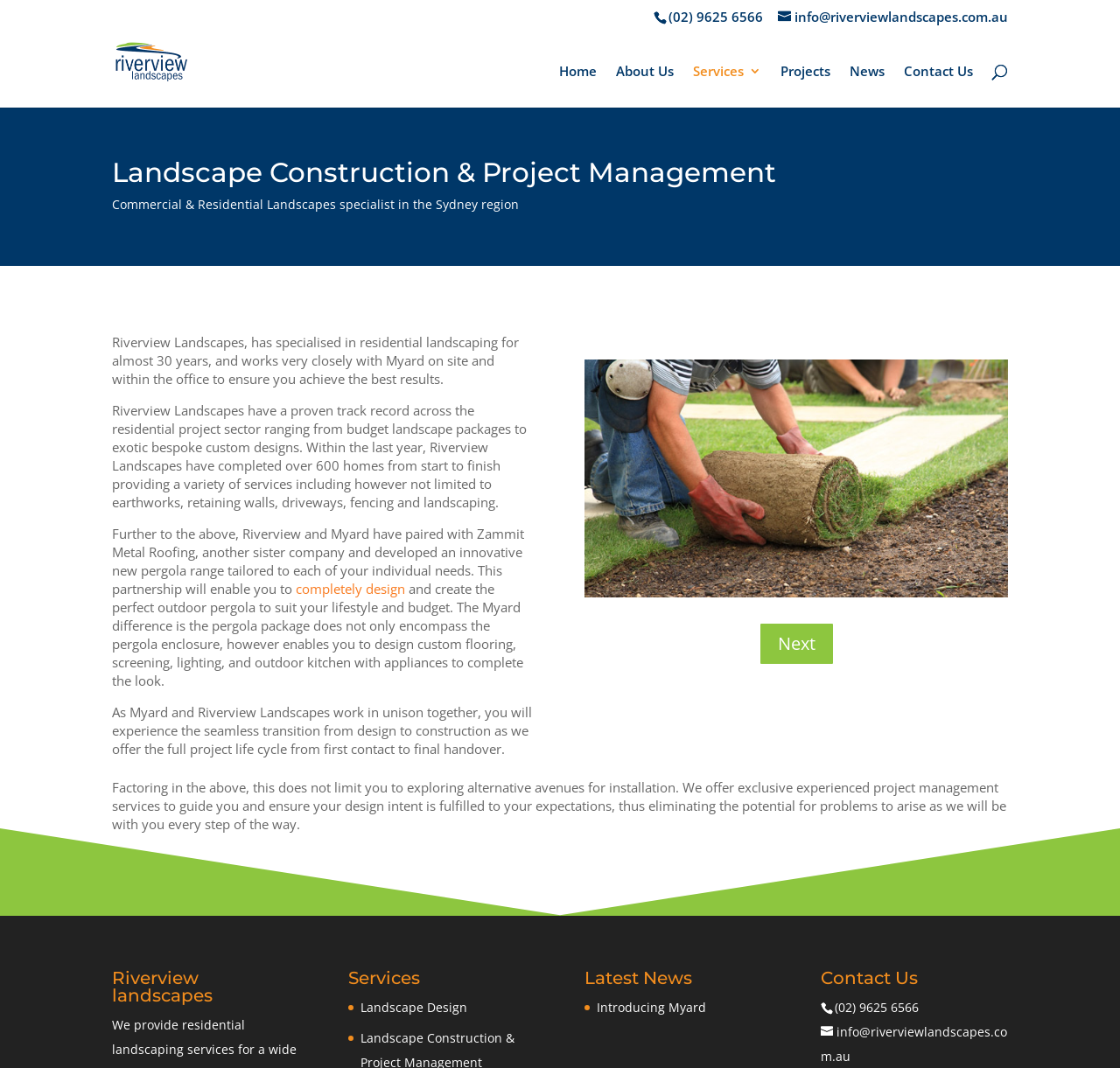What is the text of the webpage's headline?

Landscape Construction & Project Management